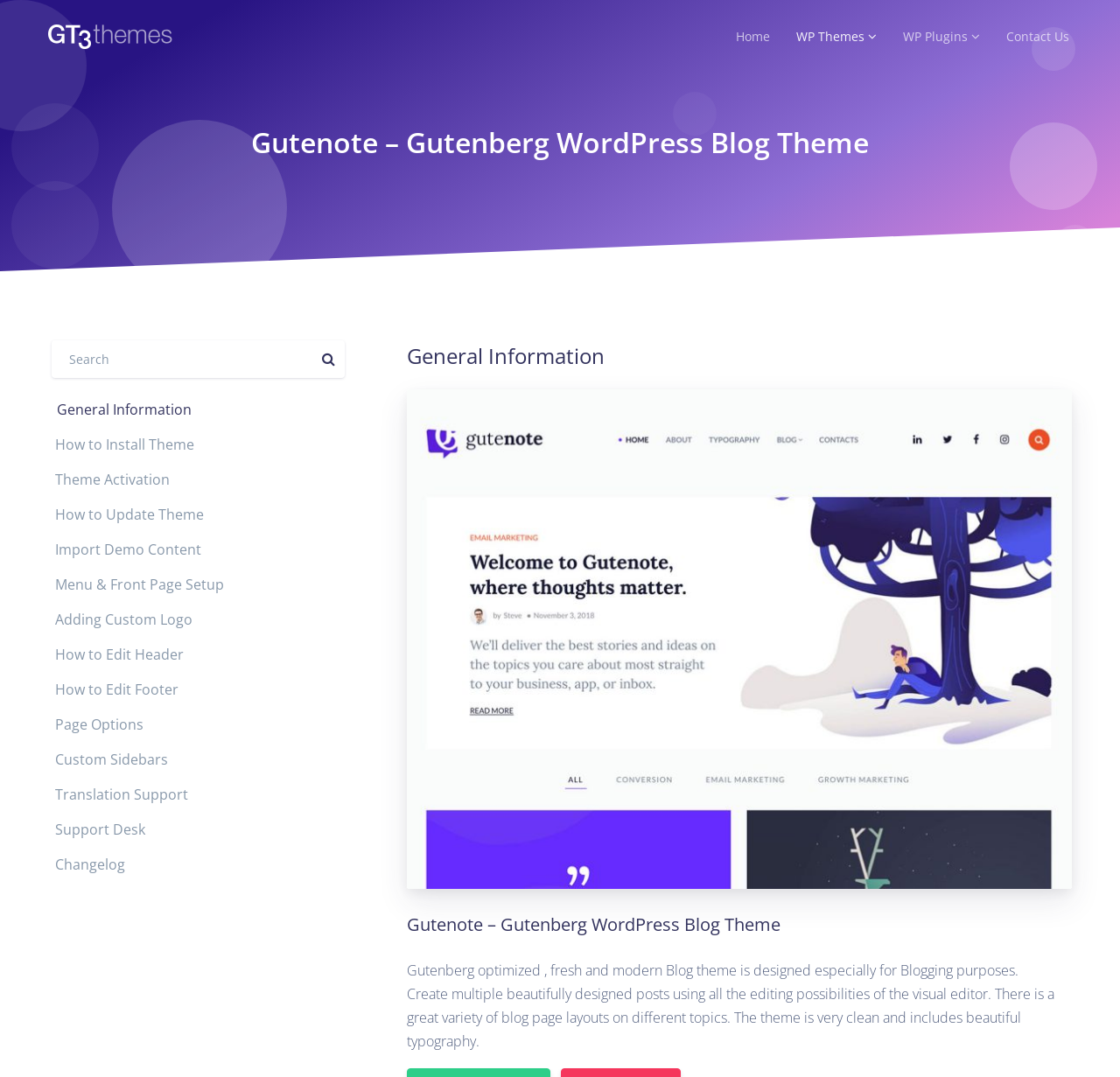Please extract the title of the webpage.

Gutenote – Gutenberg WordPress Blog Theme